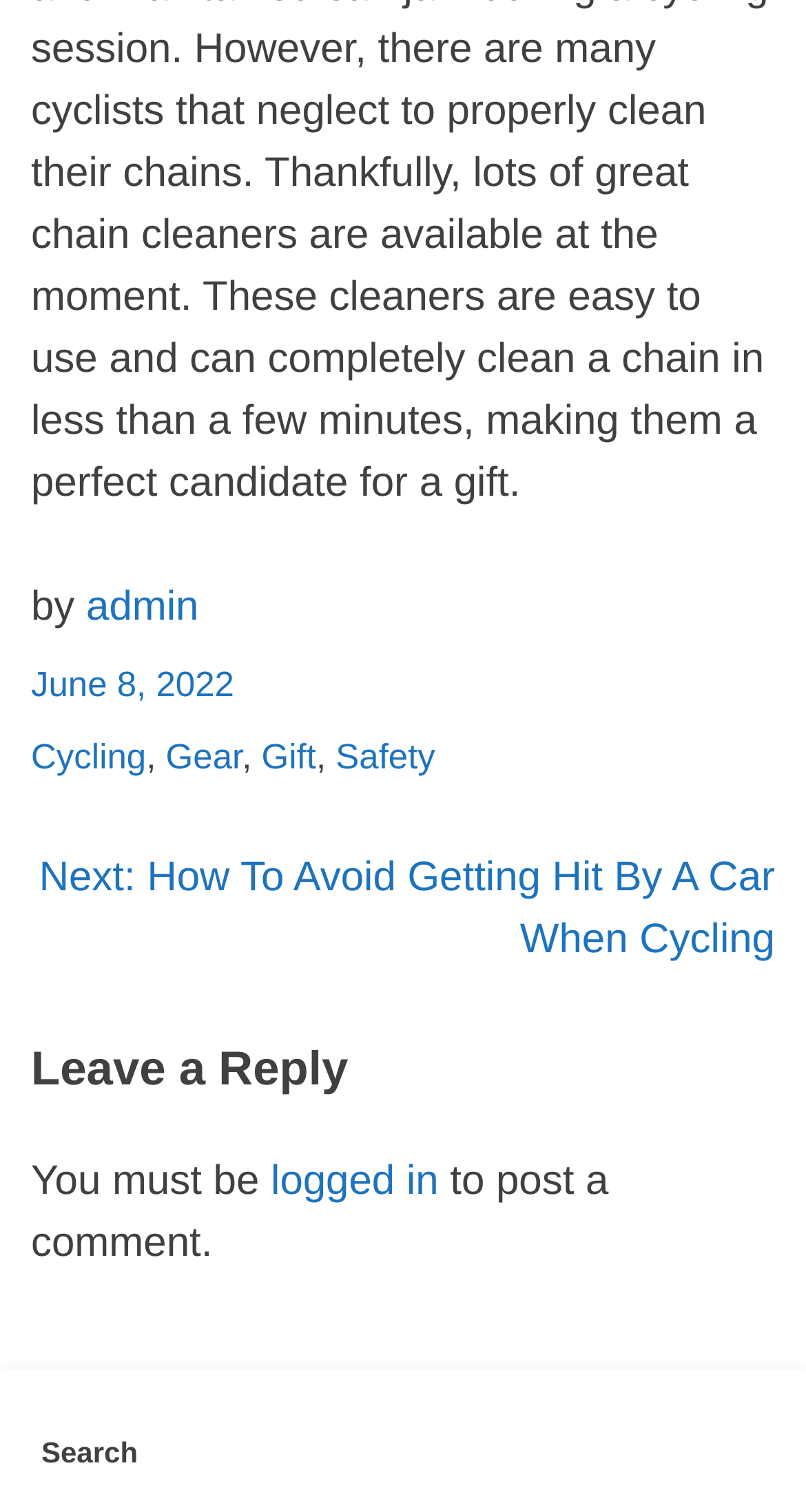Locate the bounding box coordinates of the element to click to perform the following action: 'log in to post a comment'. The coordinates should be given as four float values between 0 and 1, in the form of [left, top, right, bottom].

[0.336, 0.767, 0.544, 0.797]